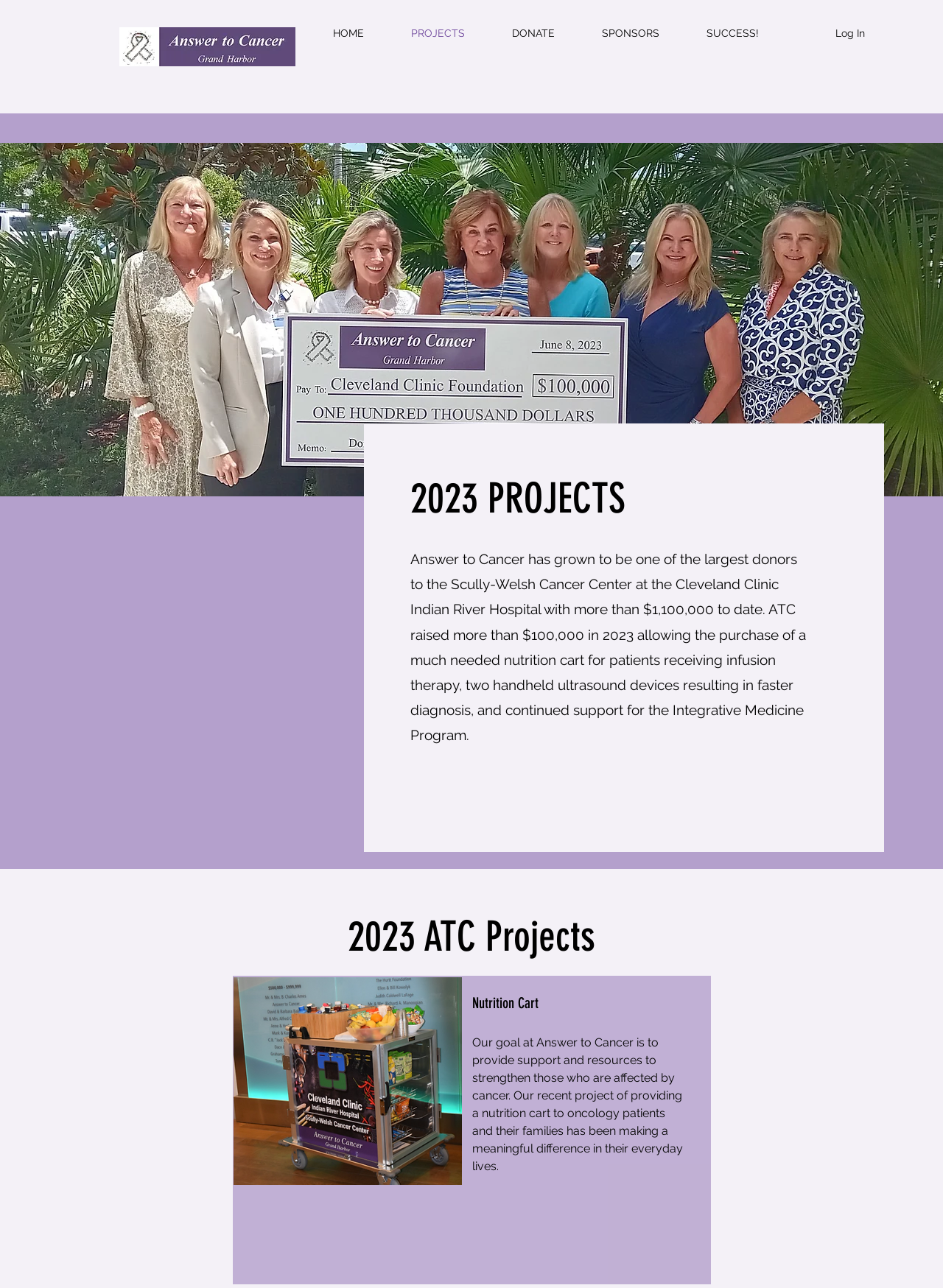What is the purpose of the nutrition cart?
Please use the image to deliver a detailed and complete answer.

The nutrition cart, which was purchased with funds raised by Answer to Cancer, is intended to support oncology patients and their families, making a meaningful difference in their everyday lives.